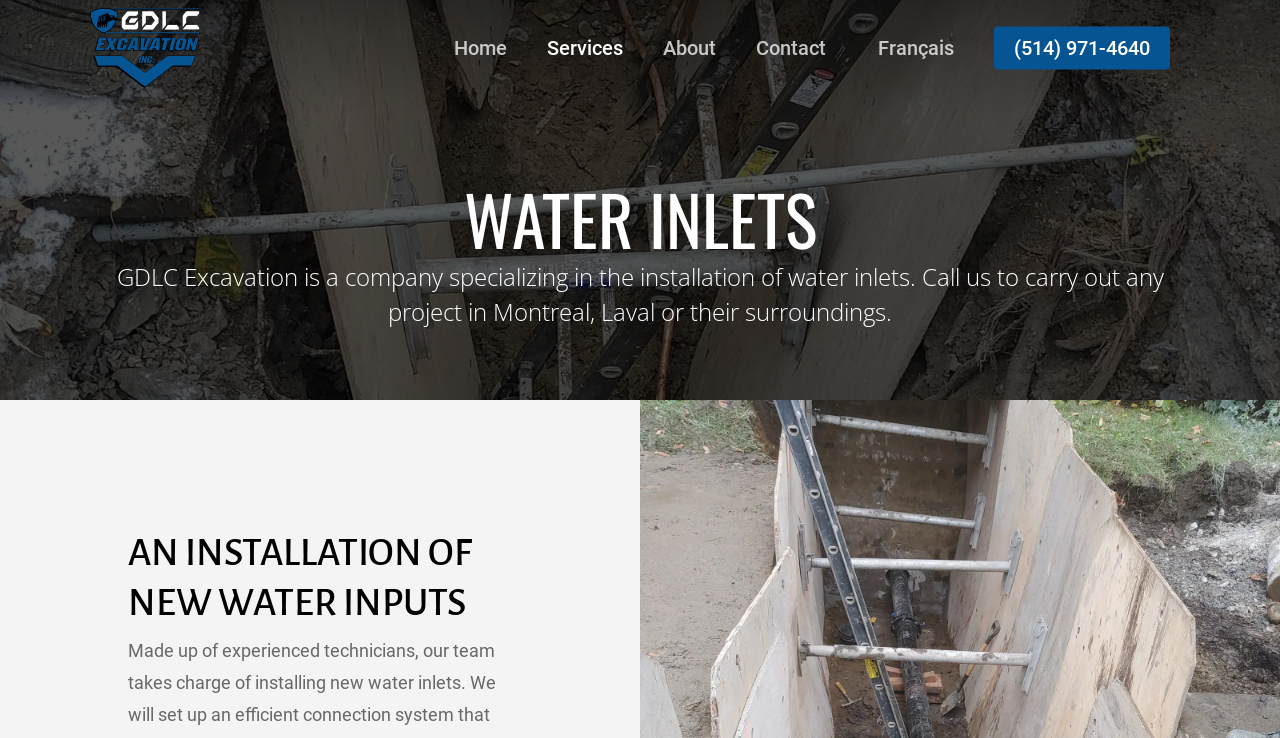Answer the question below using just one word or a short phrase: 
What is the topic of the subheading?

new water inputs